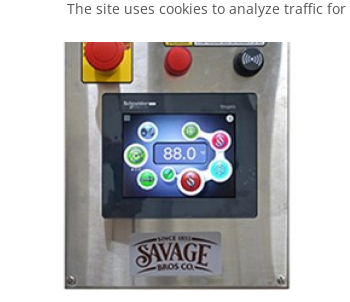What is the purpose of the large red button?
From the details in the image, answer the question comprehensively.

The question asks about the purpose of the large red button. By analyzing the image, we can infer that the large red button is an emergency stop button, which is typically used to immediately halt the operation of the machine in case of an emergency.